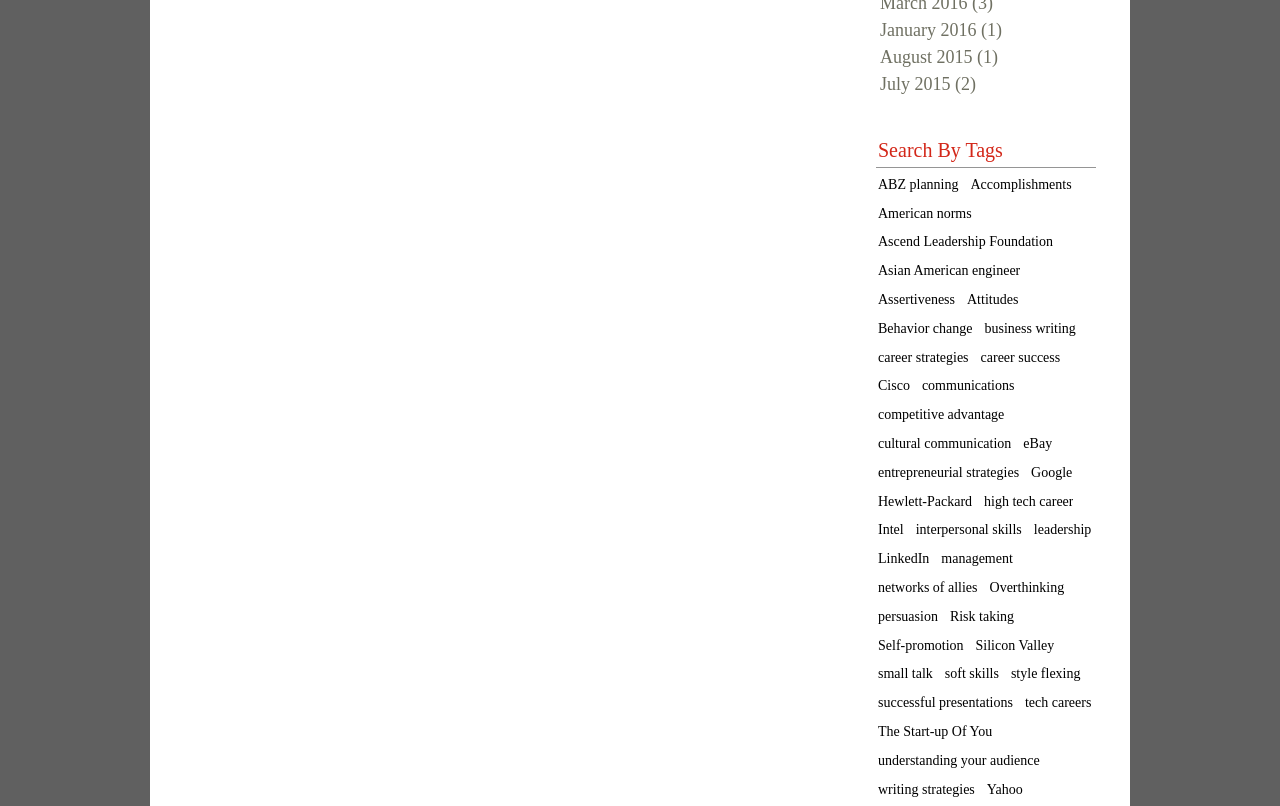Are there any posts related to technology companies?
Please analyze the image and answer the question with as much detail as possible.

The website contains links to posts related to technology companies, such as 'Cisco', 'eBay', 'Google', 'Hewlett-Packard', 'Intel', 'LinkedIn', and 'Yahoo', which suggests that the website may have content related to technology companies.